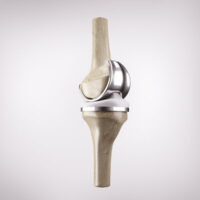Explain what the image portrays in a detailed manner.

The image depicts a realistic illustration of an artificial knee joint, commonly used in knee replacement surgeries. This detailed rendering highlights the titanium and plastic components that are integral to the joint's design, showcasing the intricate mechanics that allow for movement and stability. Such medical devices are particularly significant in legal discussions surrounding product liability, especially in cases associated with manufacturers of knee replacement devices. Currently, multiple lawsuits are being filed against manufacturers like Exactech due to concerns over the durability and safety of their knee replacement systems, as indicated by recent recalls. This image serves as a critical visual reference in discussions about orthopedic products and the legal ramifications of their use.